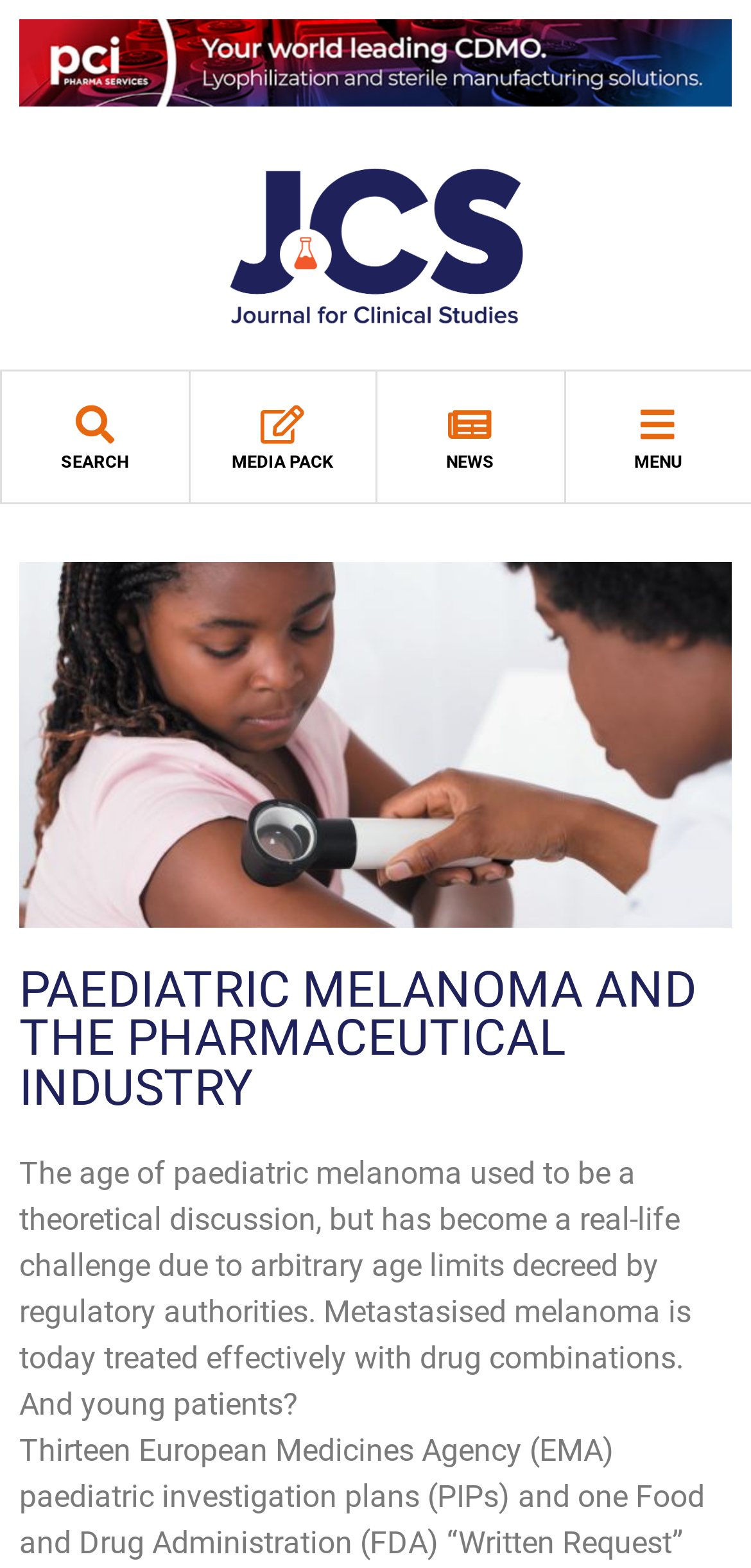Determine the bounding box coordinates of the UI element described below. Use the format (top-left x, top-left y, bottom-right x, bottom-right y) with floating point numbers between 0 and 1: Media Pack

[0.253, 0.237, 0.5, 0.32]